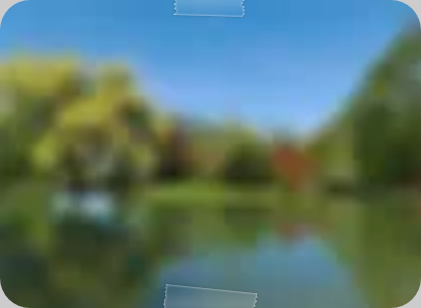Consider the image and give a detailed and elaborate answer to the question: 
What is the importance of integrating water features?

According to the caption, integrating water features into urban planning is important for fostering a deeper connection between cities and their waterways, which in turn enhances our coexistence with nature.